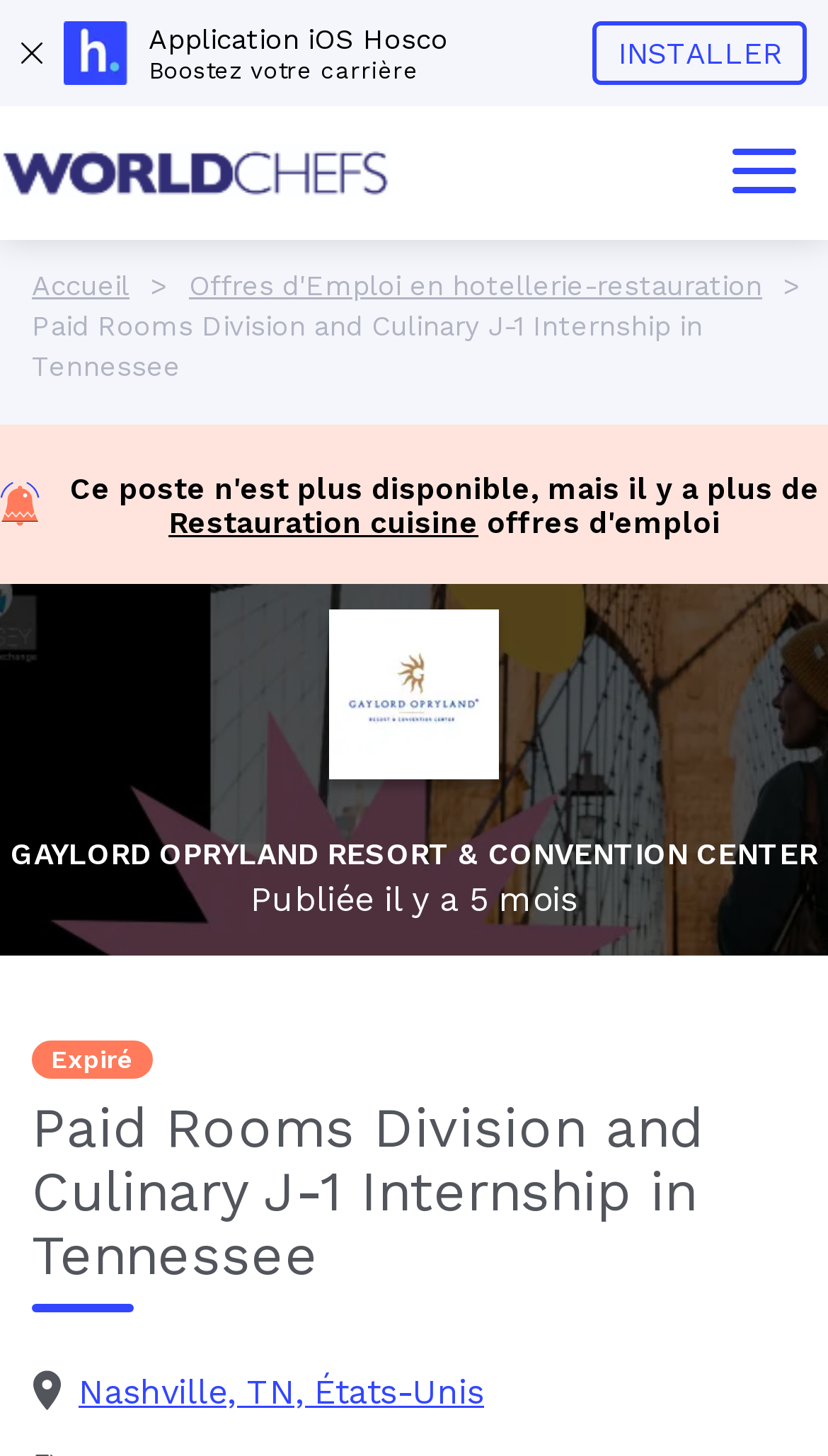Pinpoint the bounding box coordinates of the clickable element needed to complete the instruction: "Close the popup". The coordinates should be provided as four float numbers between 0 and 1: [left, top, right, bottom].

[0.026, 0.015, 0.077, 0.058]